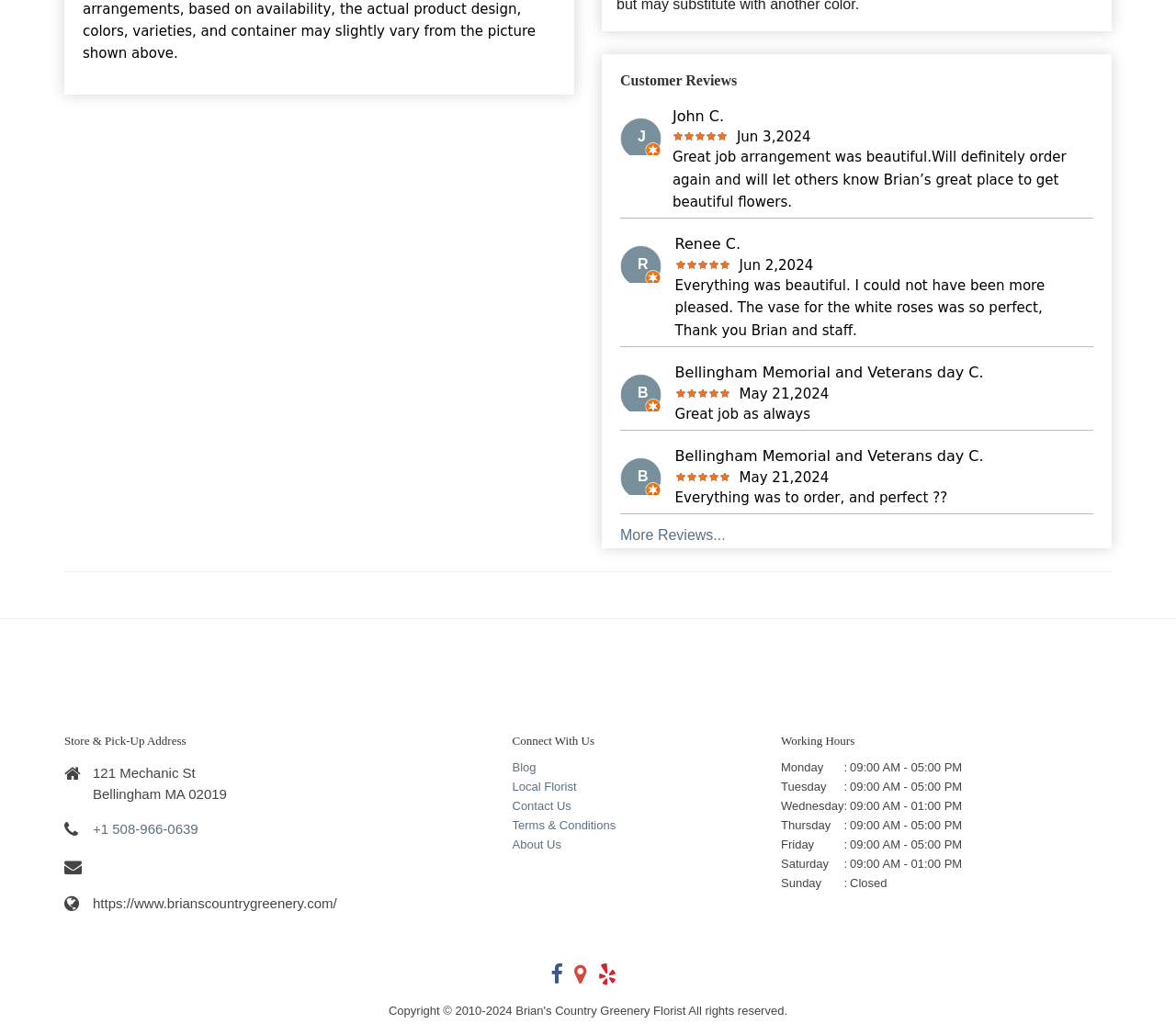Please specify the bounding box coordinates of the clickable section necessary to execute the following command: "Read customer reviews".

[0.527, 0.062, 0.93, 0.087]